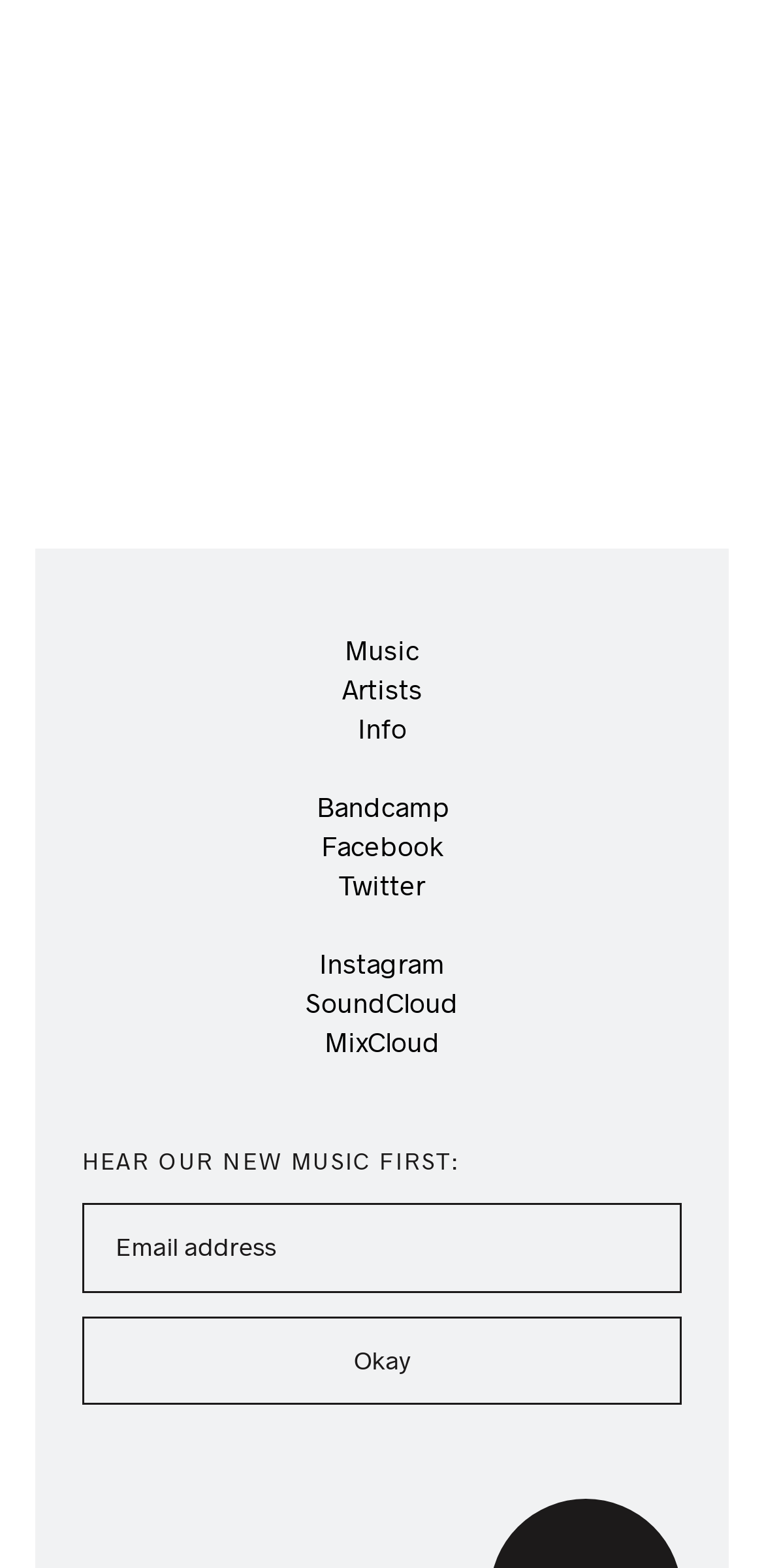Using the information shown in the image, answer the question with as much detail as possible: What is the text above the textbox?

The static text element above the textbox has the text 'HEAR OUR NEW MUSIC FIRST:', which suggests that the textbox is related to receiving new music updates.